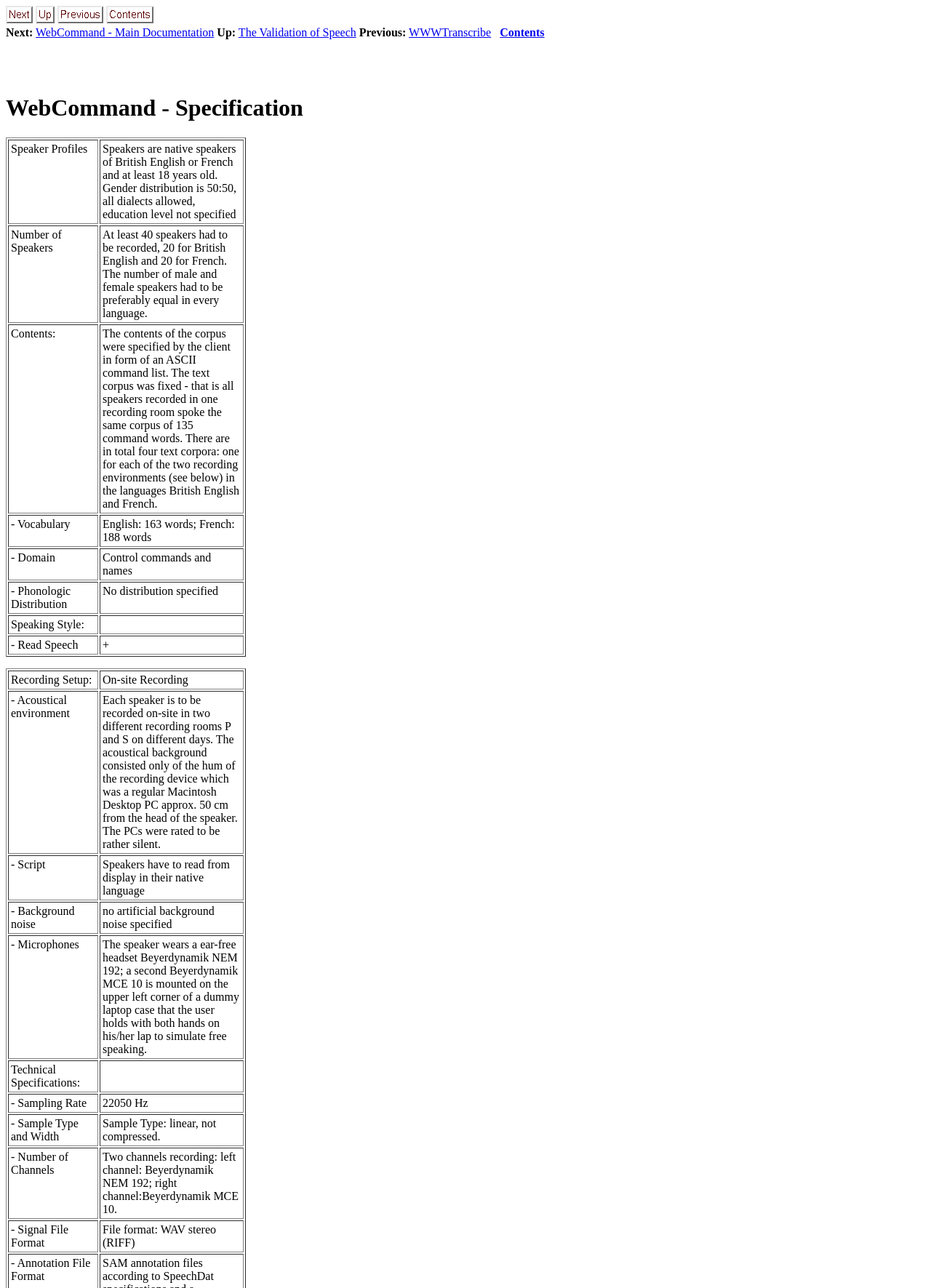How many speakers had to be recorded?
Provide an in-depth answer to the question, covering all aspects.

According to the table, in the row with 'Number of Speakers' as the header, it is specified that at least 40 speakers had to be recorded, 20 for British English and 20 for French.